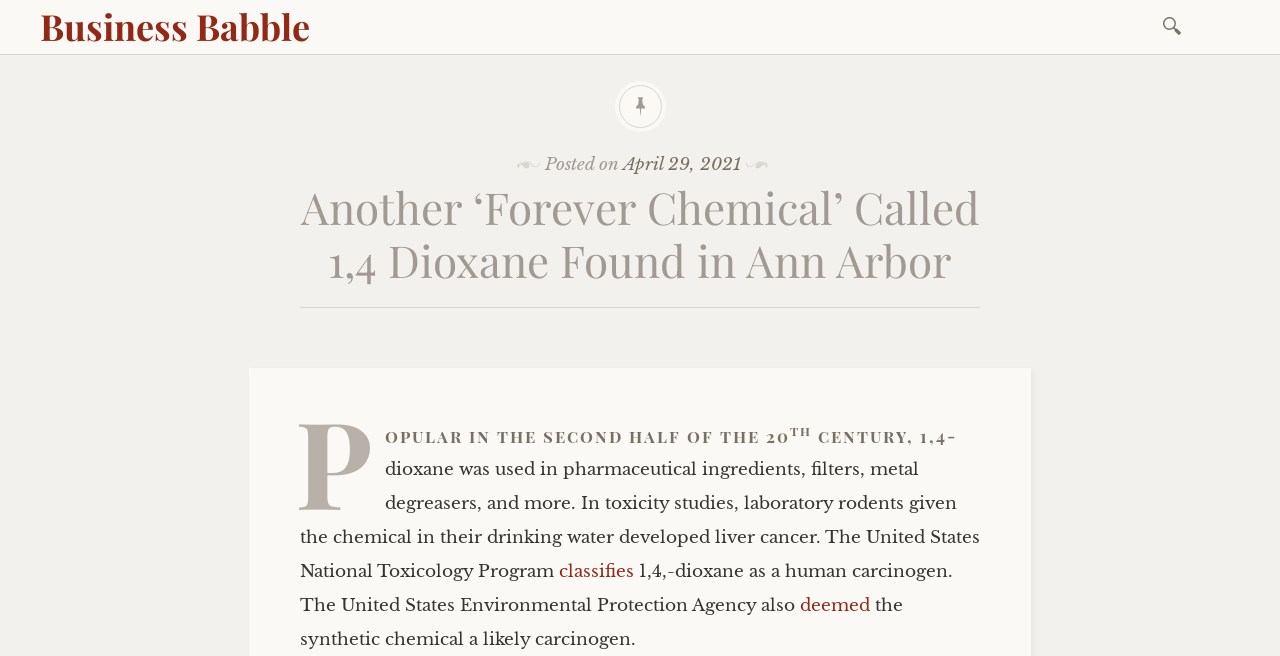Describe all the significant parts and information present on the webpage.

The webpage is about an article titled "Another ‘Forever Chemical’ Called 1,4 Dioxane Found in Ann Arbor" from the website "Business Babble". At the top left, there is a heading "Business Babble" with a link to the website. On the top right, there is a link to "Skip to content" and a search box with a label "Search for:". 

Below the top section, there is a posting date "April 29, 2021" on the left, and the main article title "Another ‘Forever Chemical’ Called 1,4 Dioxane Found in Ann Arbor" on the right. The article starts with a brief introduction about the chemical 1,4-dioxane, mentioning its uses and toxicity studies. The text continues to discuss the classification of the chemical as a human carcinogen by the United States National Toxicology Program and the United States Environmental Protection Agency.